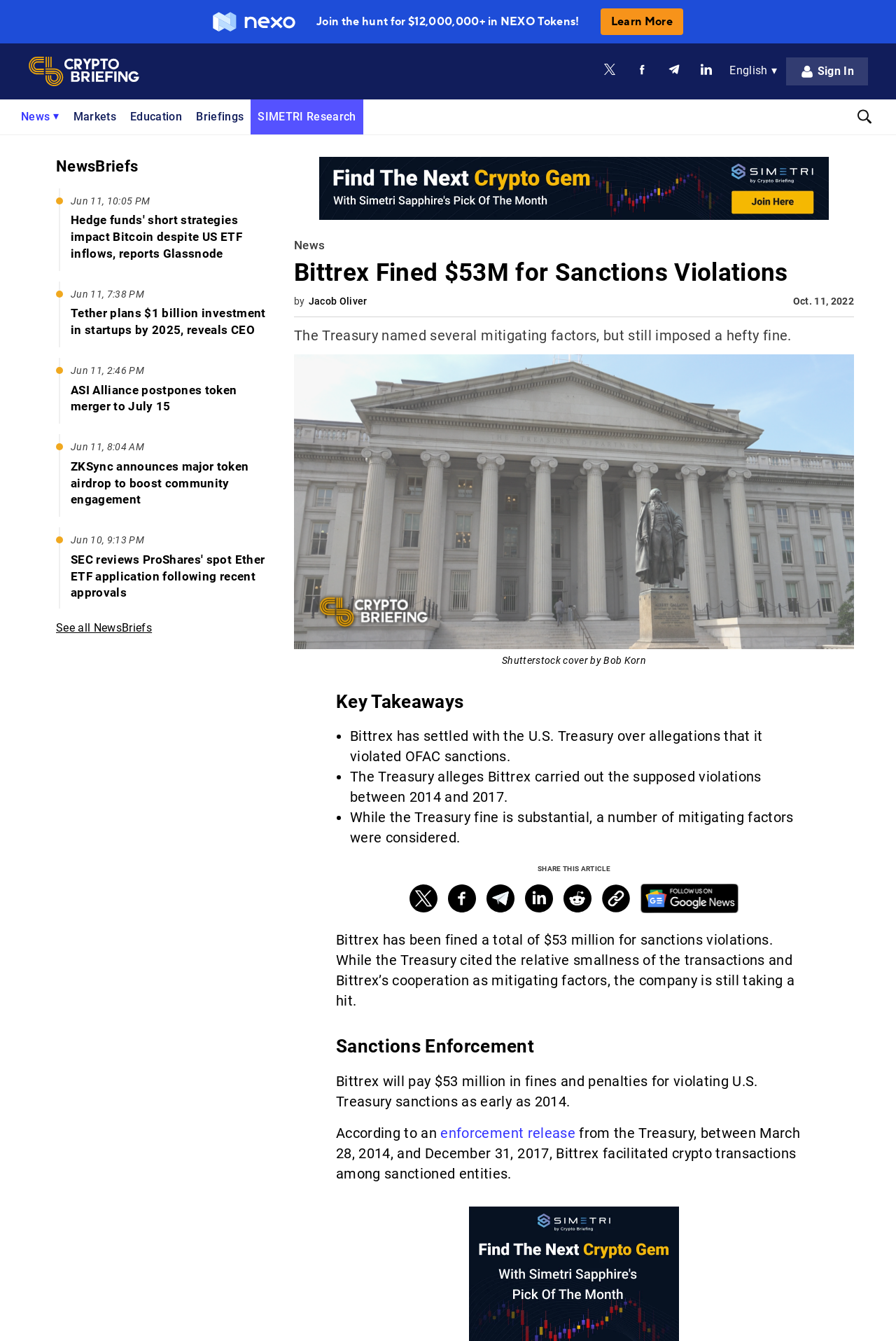What is the name of the cryptocurrency exchange fined $53M?
Using the image, answer in one word or phrase.

Bittrex